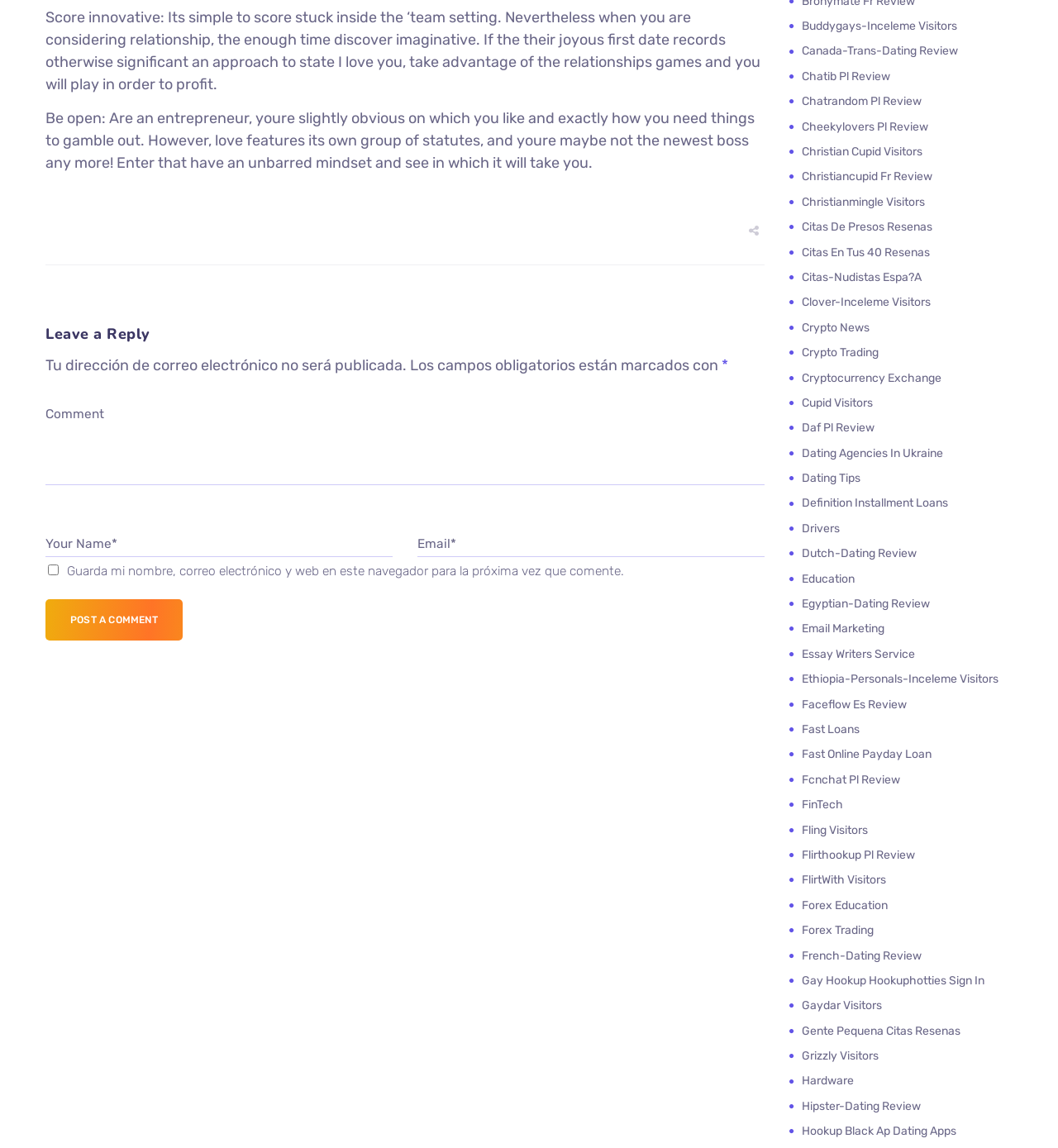From the webpage screenshot, identify the region described by Drivers. Provide the bounding box coordinates as (top-left x, top-left y, bottom-right x, bottom-right y), with each value being a floating point number between 0 and 1.

[0.758, 0.453, 0.798, 0.469]